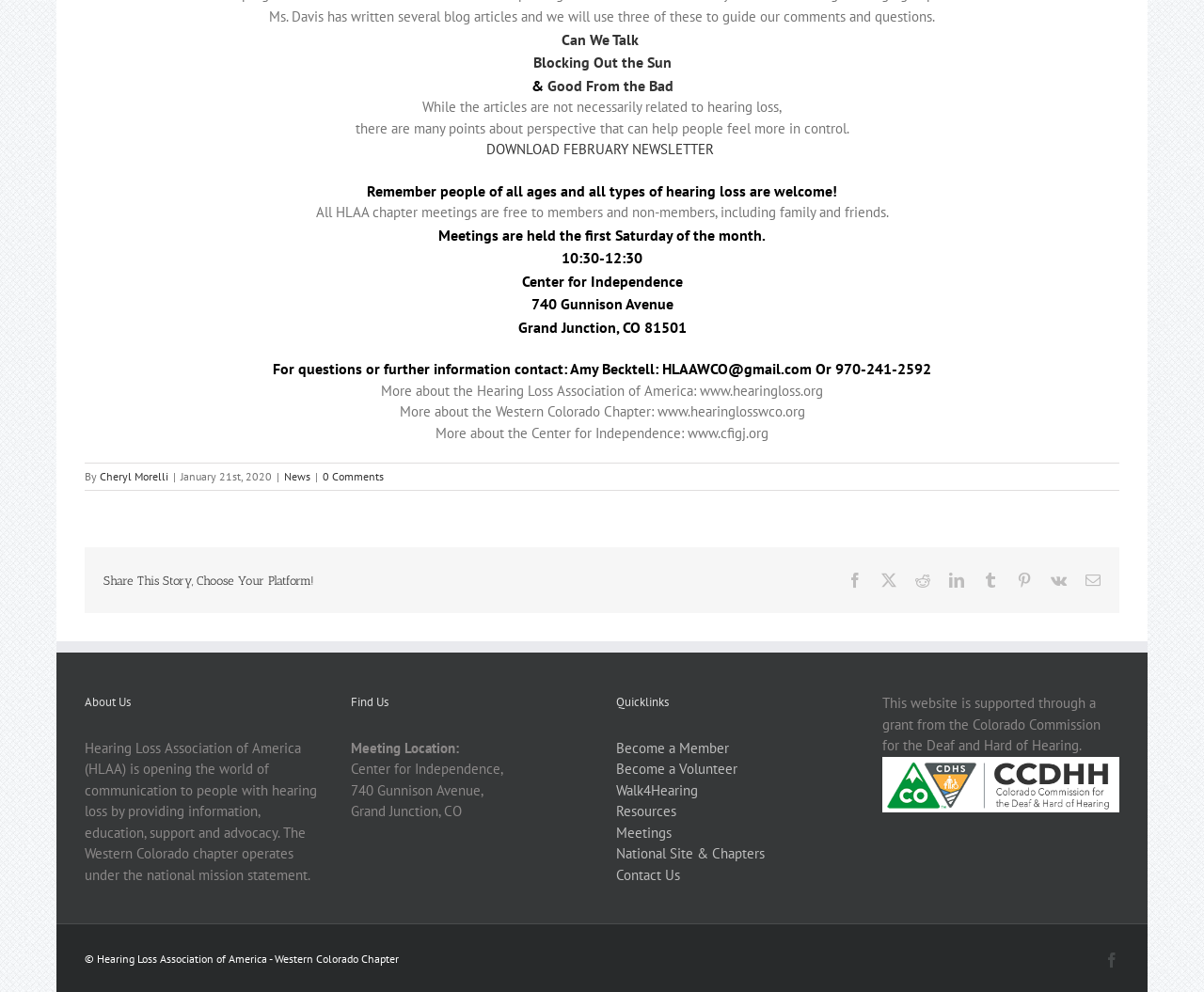Determine the bounding box coordinates for the HTML element mentioned in the following description: "0 Comments". The coordinates should be a list of four floats ranging from 0 to 1, represented as [left, top, right, bottom].

[0.268, 0.473, 0.319, 0.488]